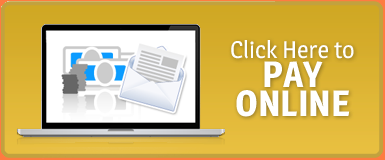Summarize the image with a detailed description that highlights all prominent details.

The image features a vibrant yellow background with an eye-catching design that encourages online payments. At the center, there is a stylized illustration of a laptop displaying various financial elements such as currency symbols and a document, symbolizing online transactions. Prominently displayed on the right side of the image is the text "Click Here to PAY ONLINE," presented in a bold, white font that stands out against the yellow backdrop. This image serves as a clear call to action for users looking to make payments conveniently via the internet, emphasizing ease and accessibility.